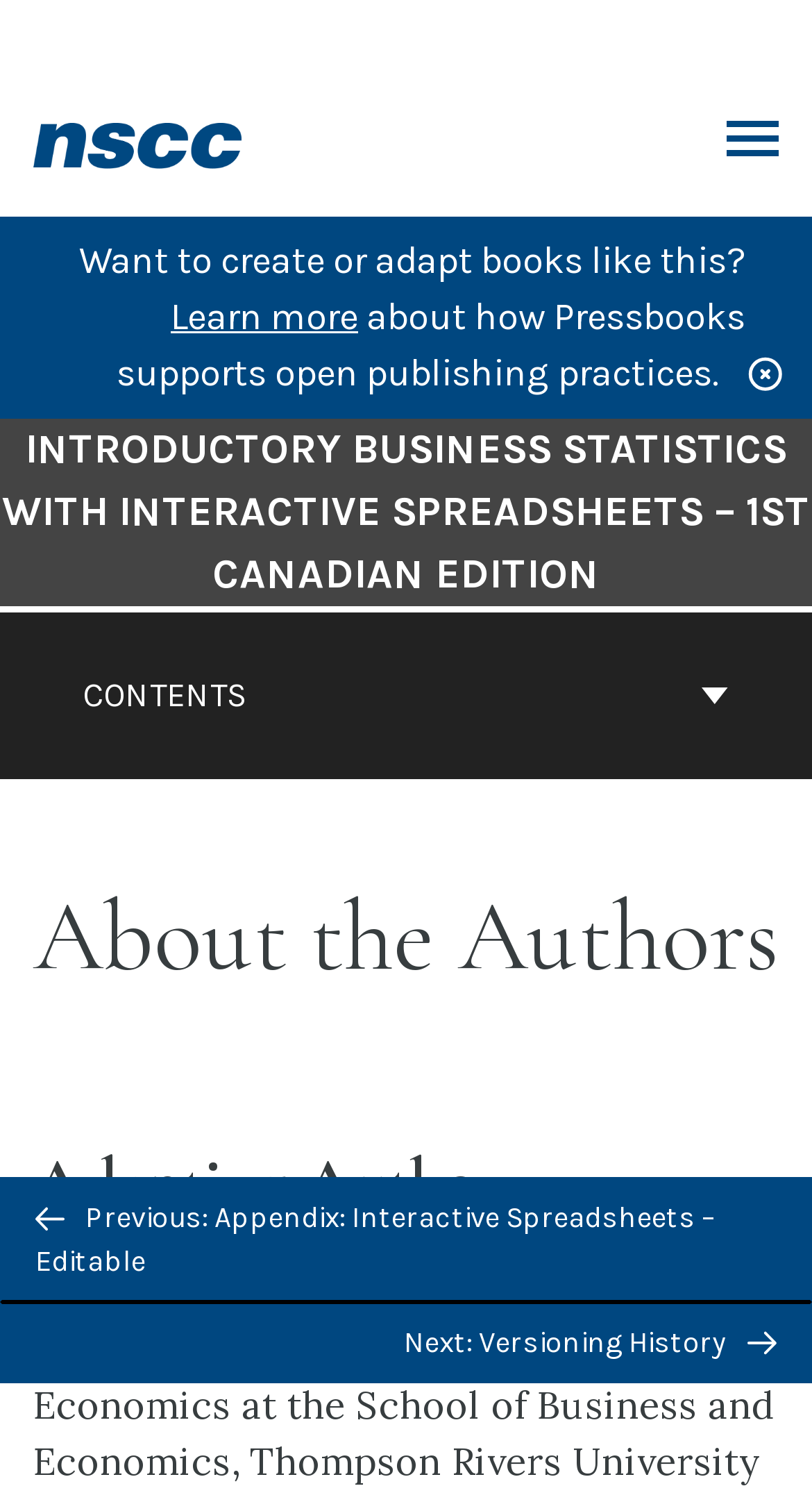What is the previous chapter?
Provide a well-explained and detailed answer to the question.

I found the answer by looking at the 'Previous/next navigation' section and extracting the title of the previous chapter from the link element that says 'Previous: Appendix: Interactive Spreadsheets – Editable'.